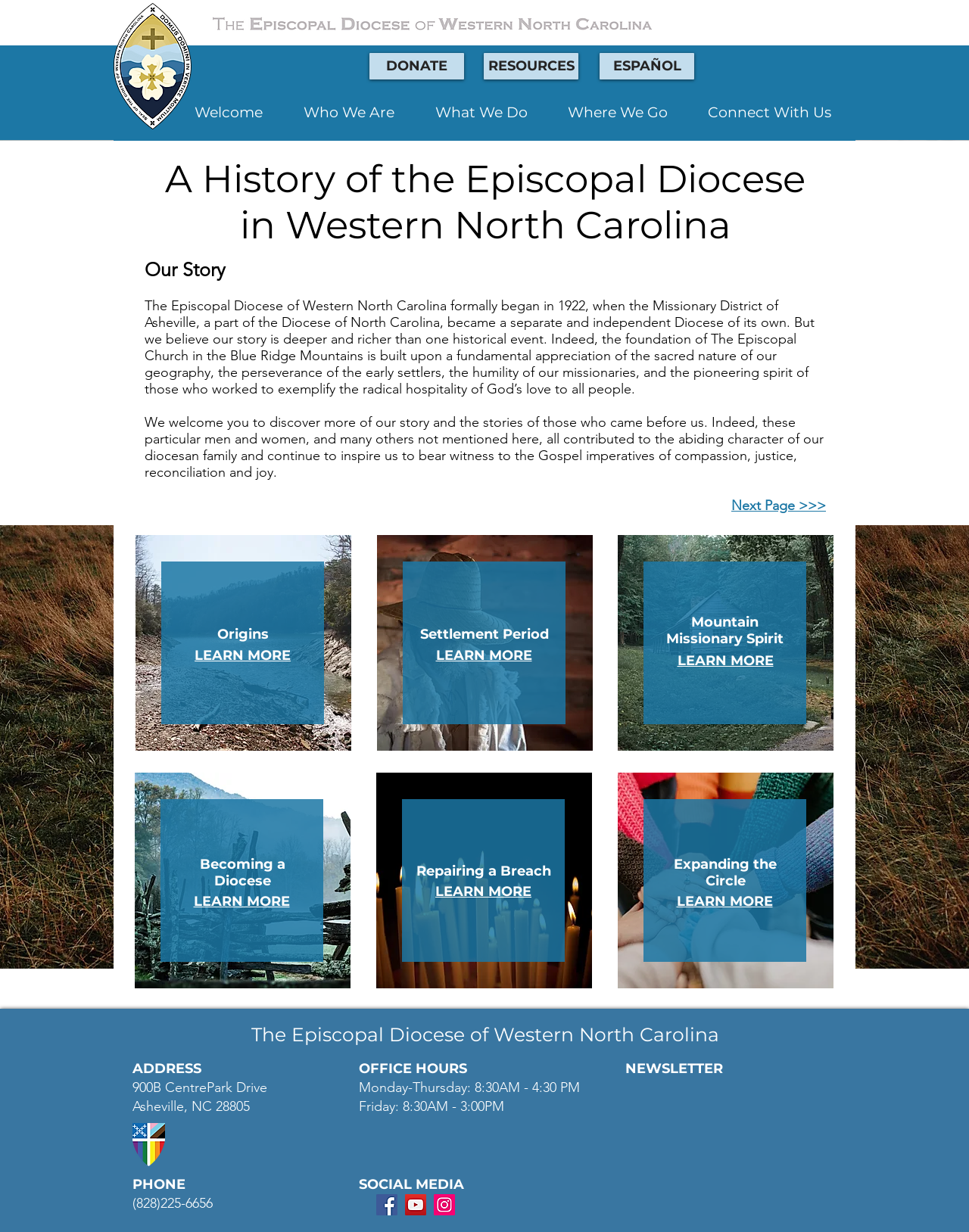Use a single word or phrase to answer the question:
How many social media icons are there?

3